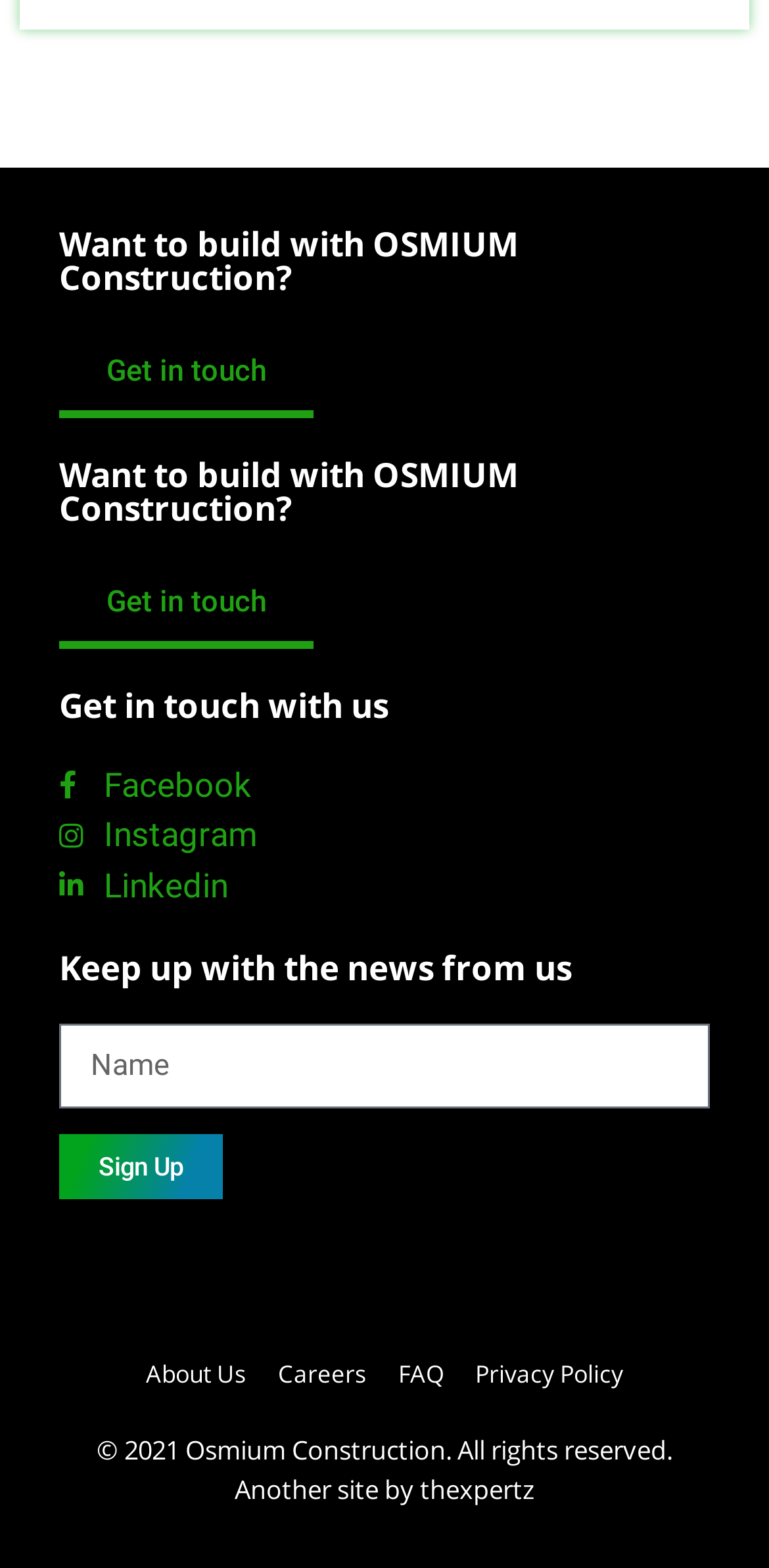What is the company name mentioned on the webpage?
Please provide a comprehensive answer based on the details in the screenshot.

I found the company name 'Osmium Construction' by looking at the heading elements and the copyright text at the bottom of the webpage.